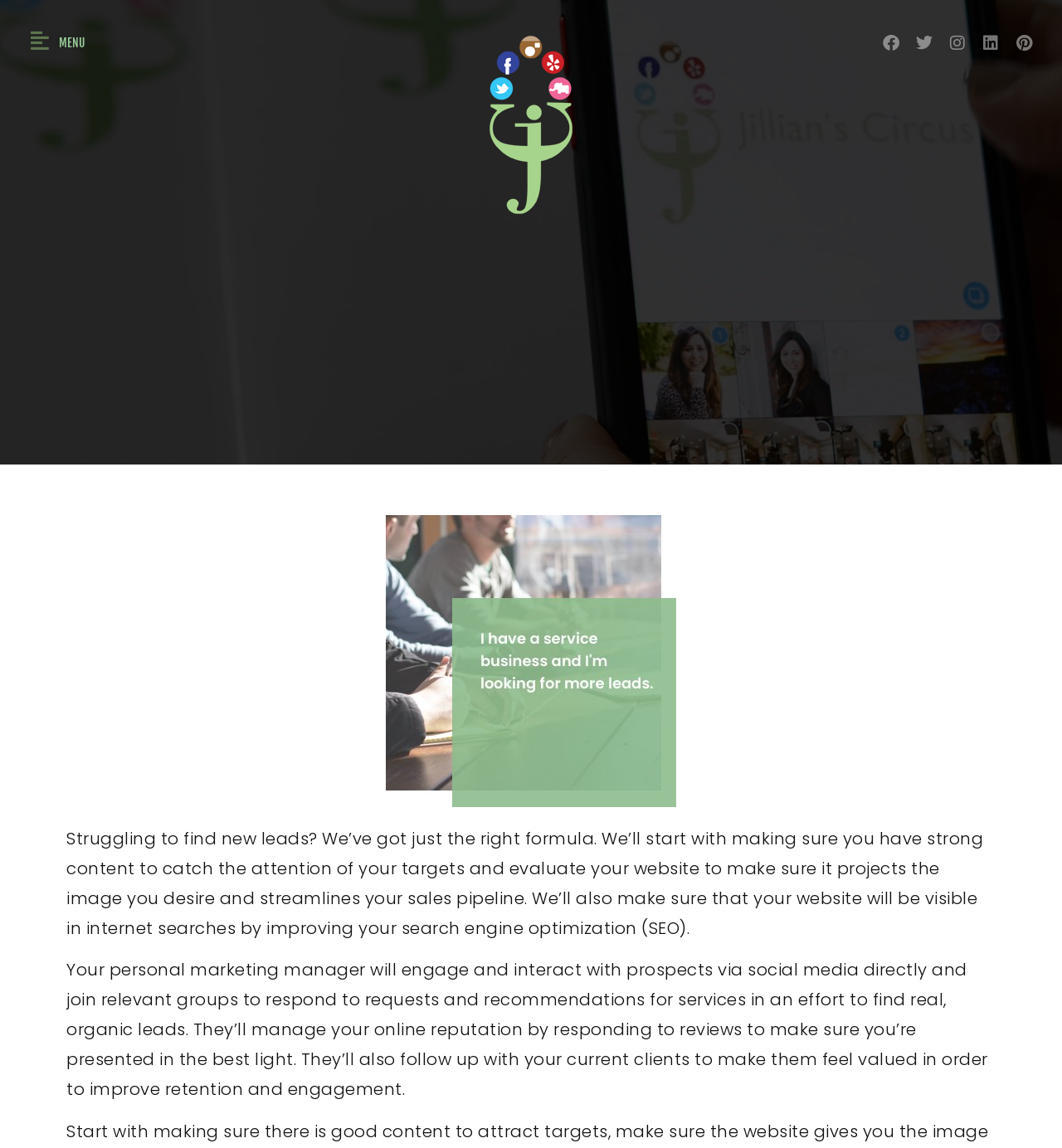What is the title or heading displayed on the webpage?

"So that's us, improving your community one business at a time."